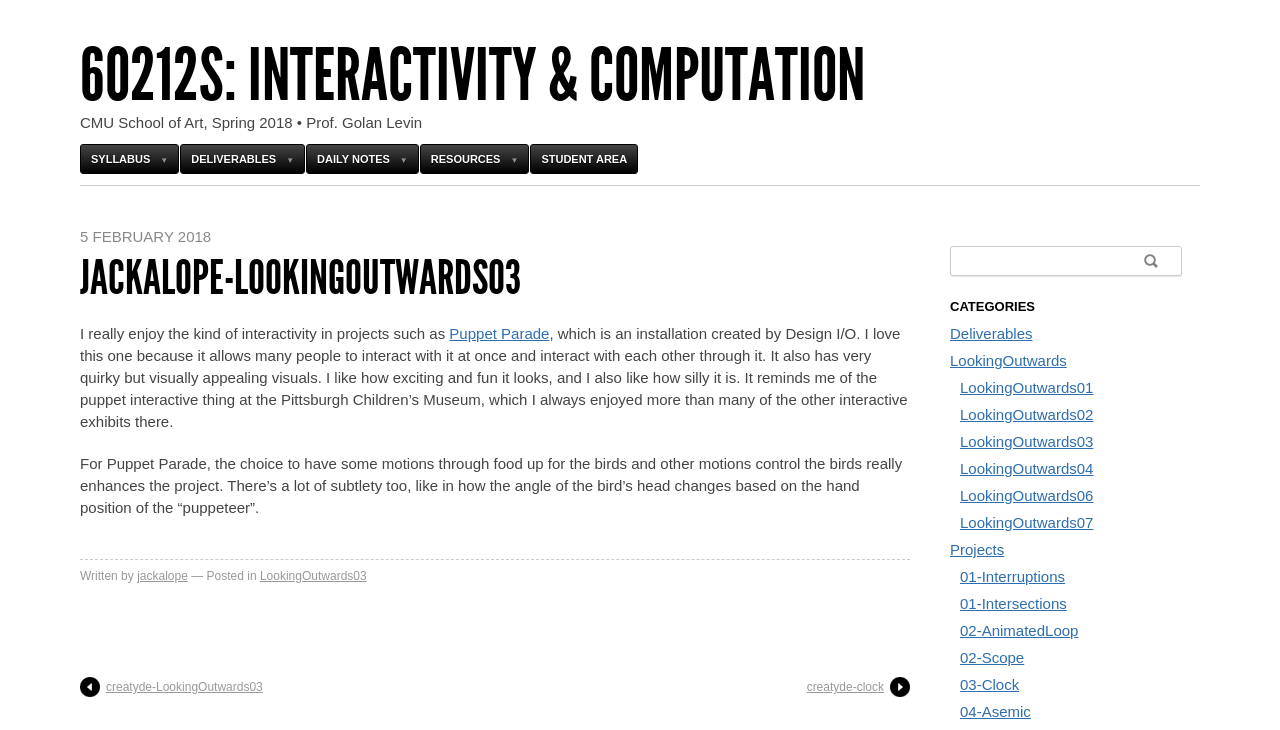Respond to the question with just a single word or phrase: 
What is the title of the article?

JACKALOPE-LOOKINGOUTWARDS03